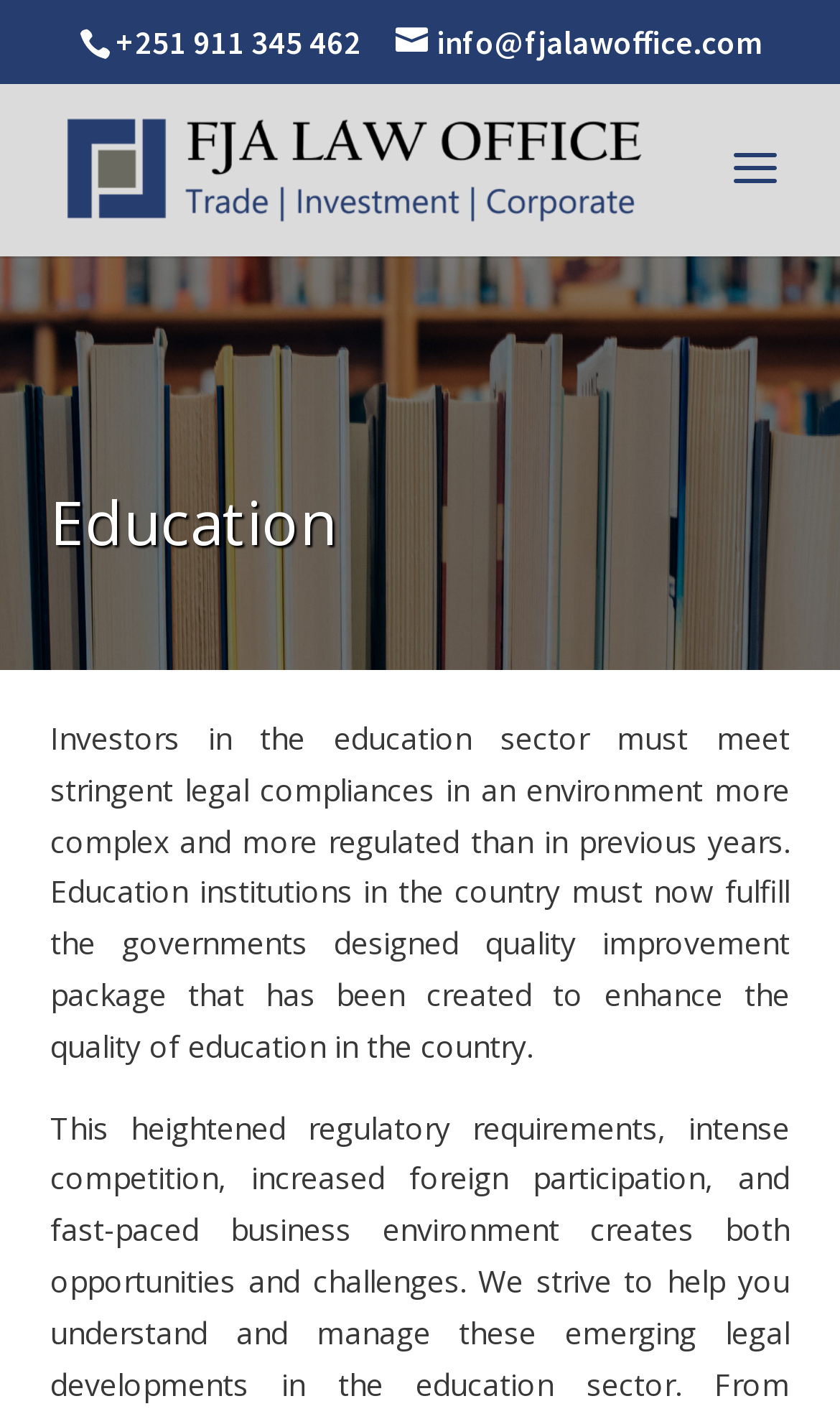Respond concisely with one word or phrase to the following query:
What is the phone number of FJA Law Office?

+251 911 345 462